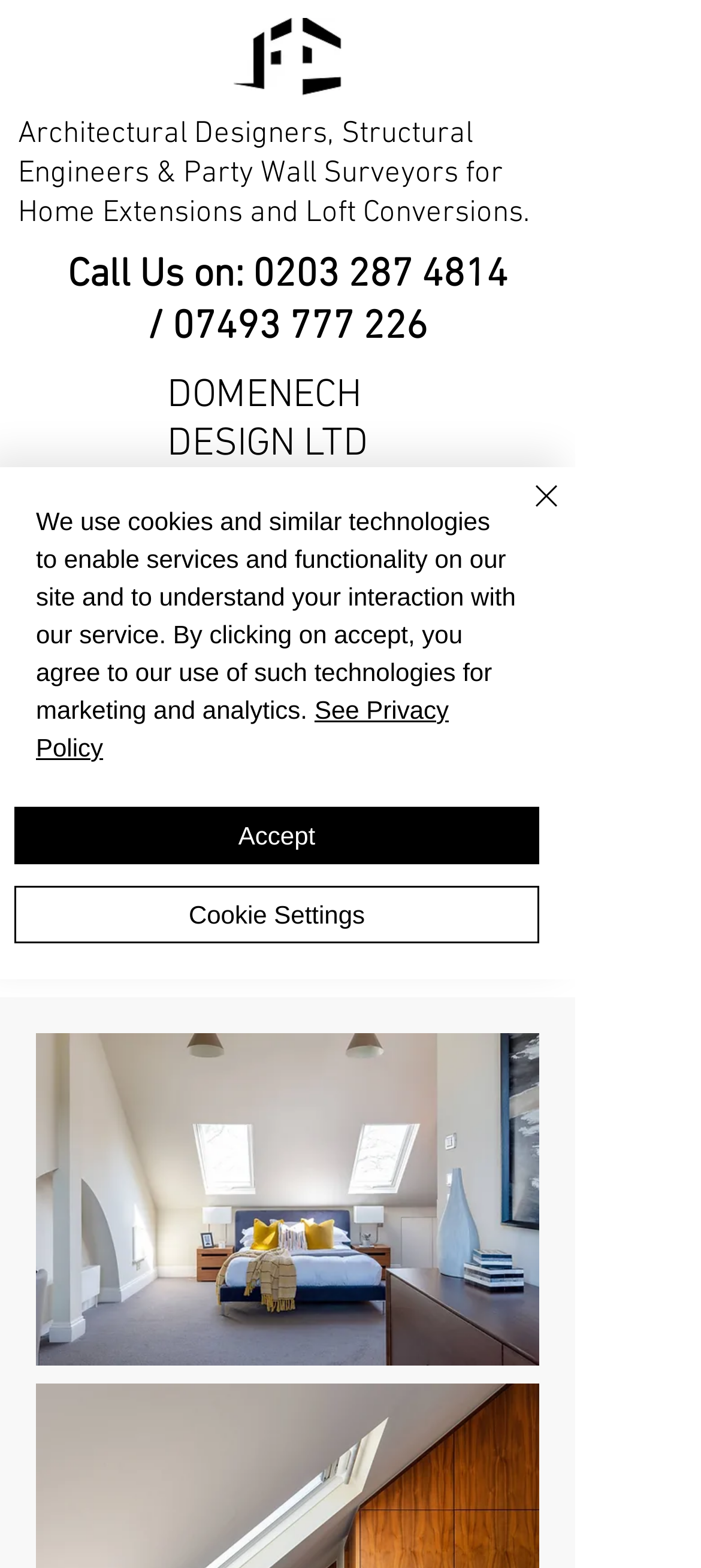What is the company name of the architect?
Answer the question with a thorough and detailed explanation.

The company name of the architect can be found in the heading element 'DOMENECH DESIGN LTD' which is located at the top of the webpage, indicating that the webpage is about the company DOMENECH DESIGN LTD.